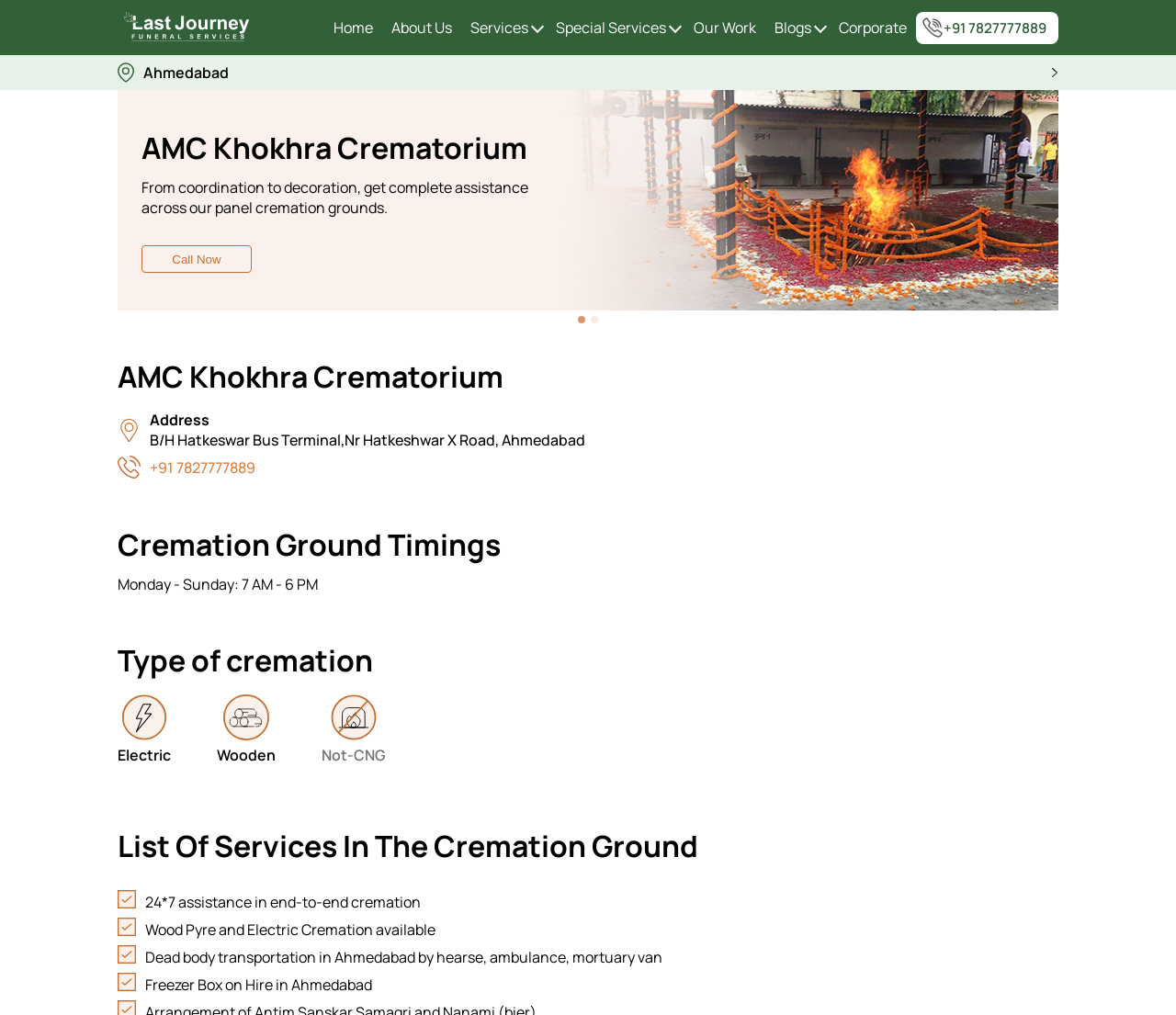Provide the bounding box coordinates of the section that needs to be clicked to accomplish the following instruction: "View Special Services."

[0.473, 0.017, 0.566, 0.037]